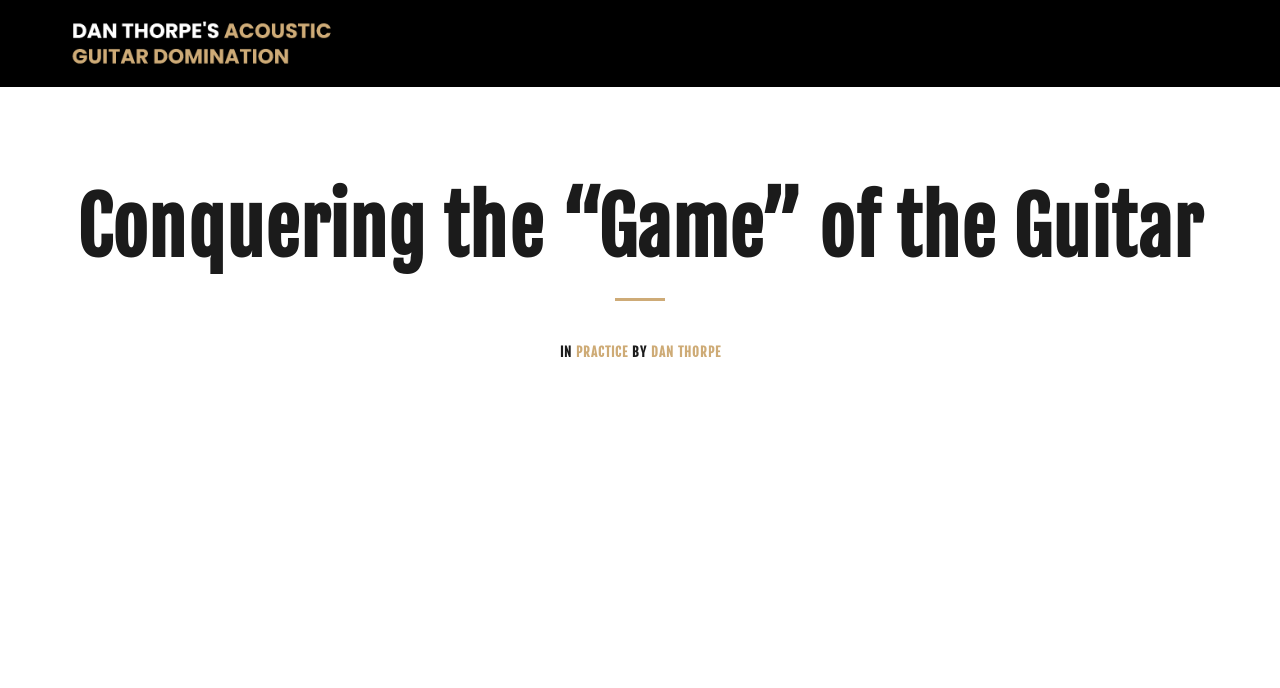Extract the bounding box coordinates for the HTML element that matches this description: "Request Speaker Fees & Availability". The coordinates should be four float numbers between 0 and 1, i.e., [left, top, right, bottom].

None